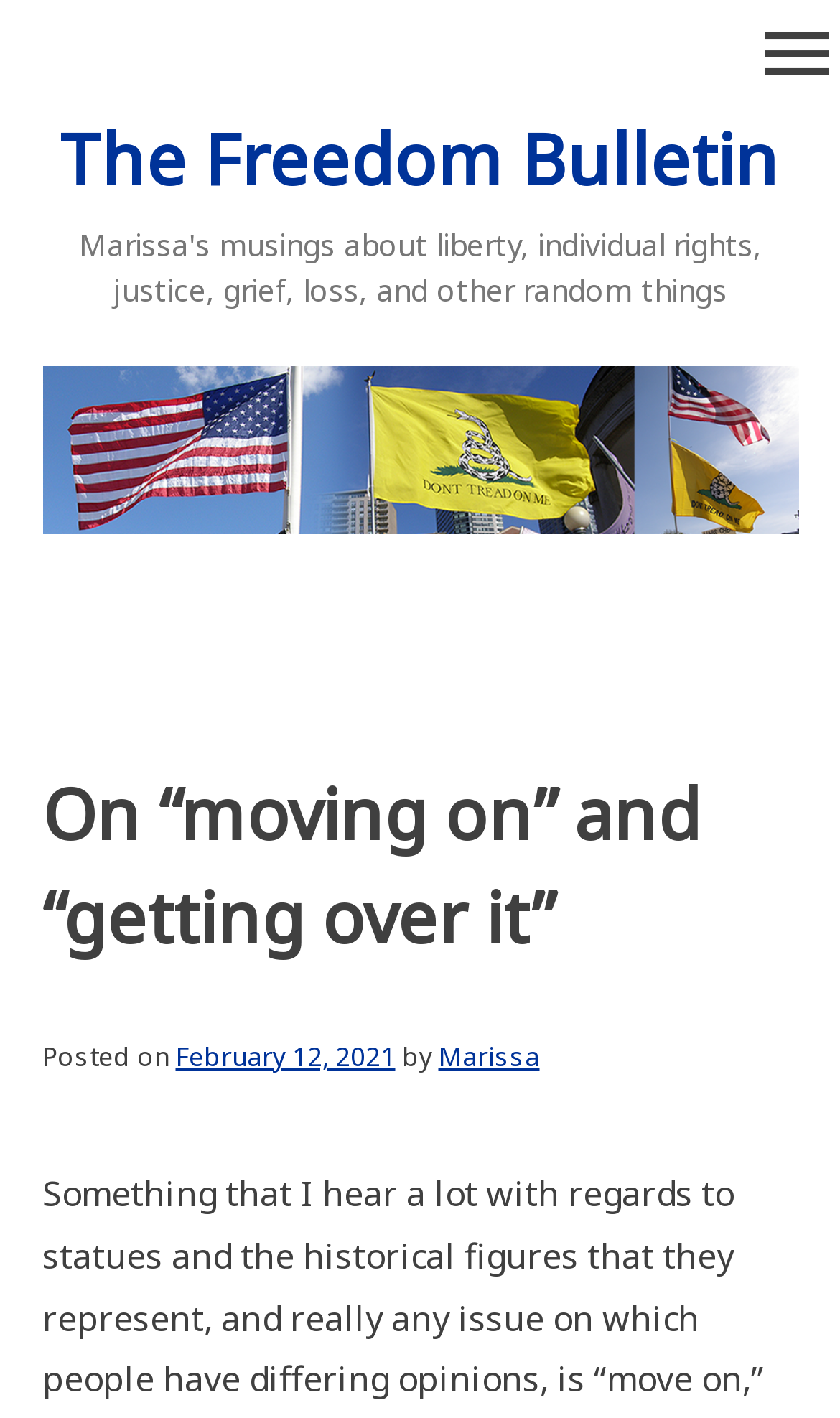What is the vertical position of the header section? Look at the image and give a one-word or short phrase answer.

Above the middle